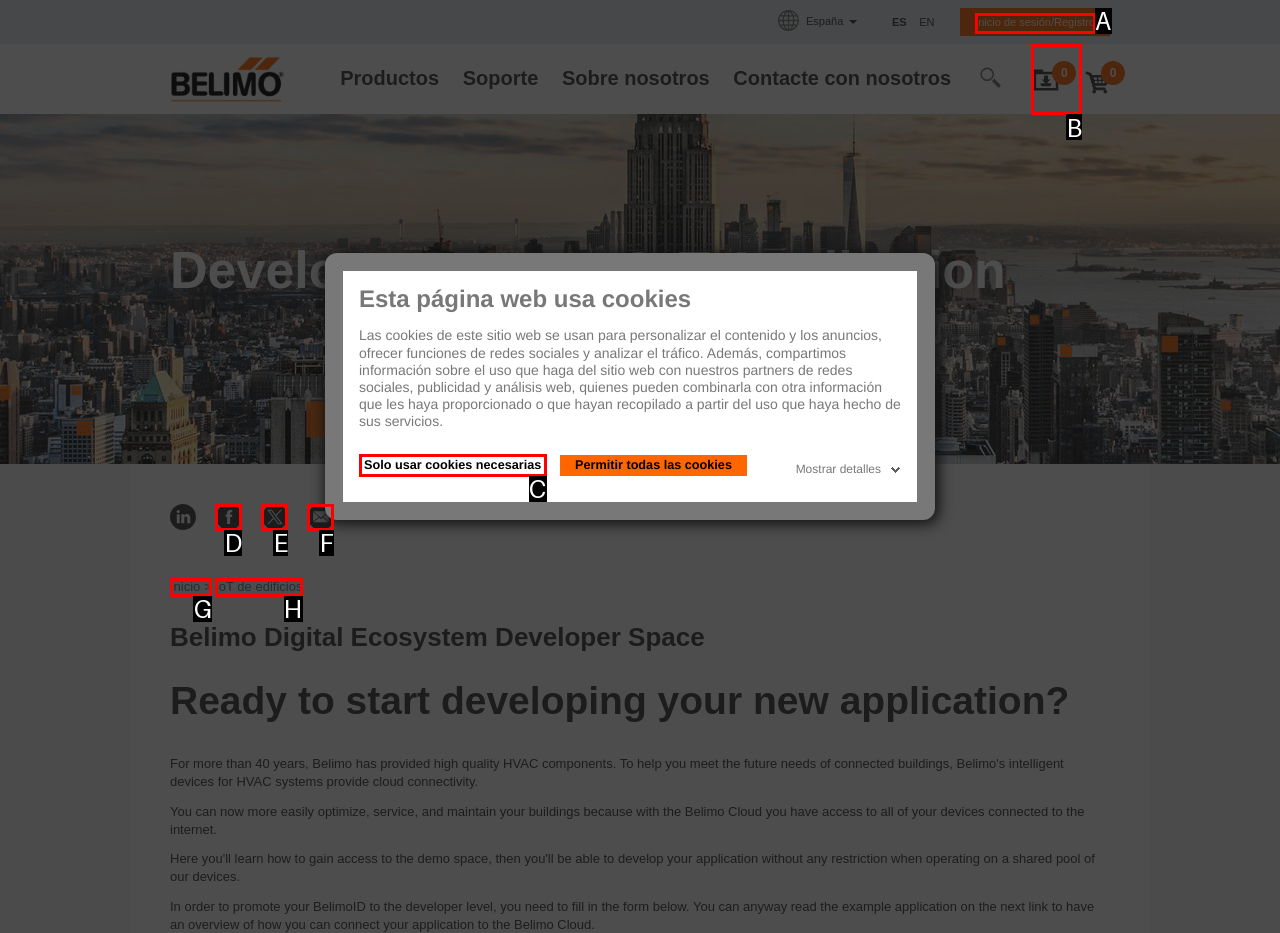Identify the correct lettered option to click in order to perform this task: Click the 'Carpeta de descargas' list item. Respond with the letter.

B